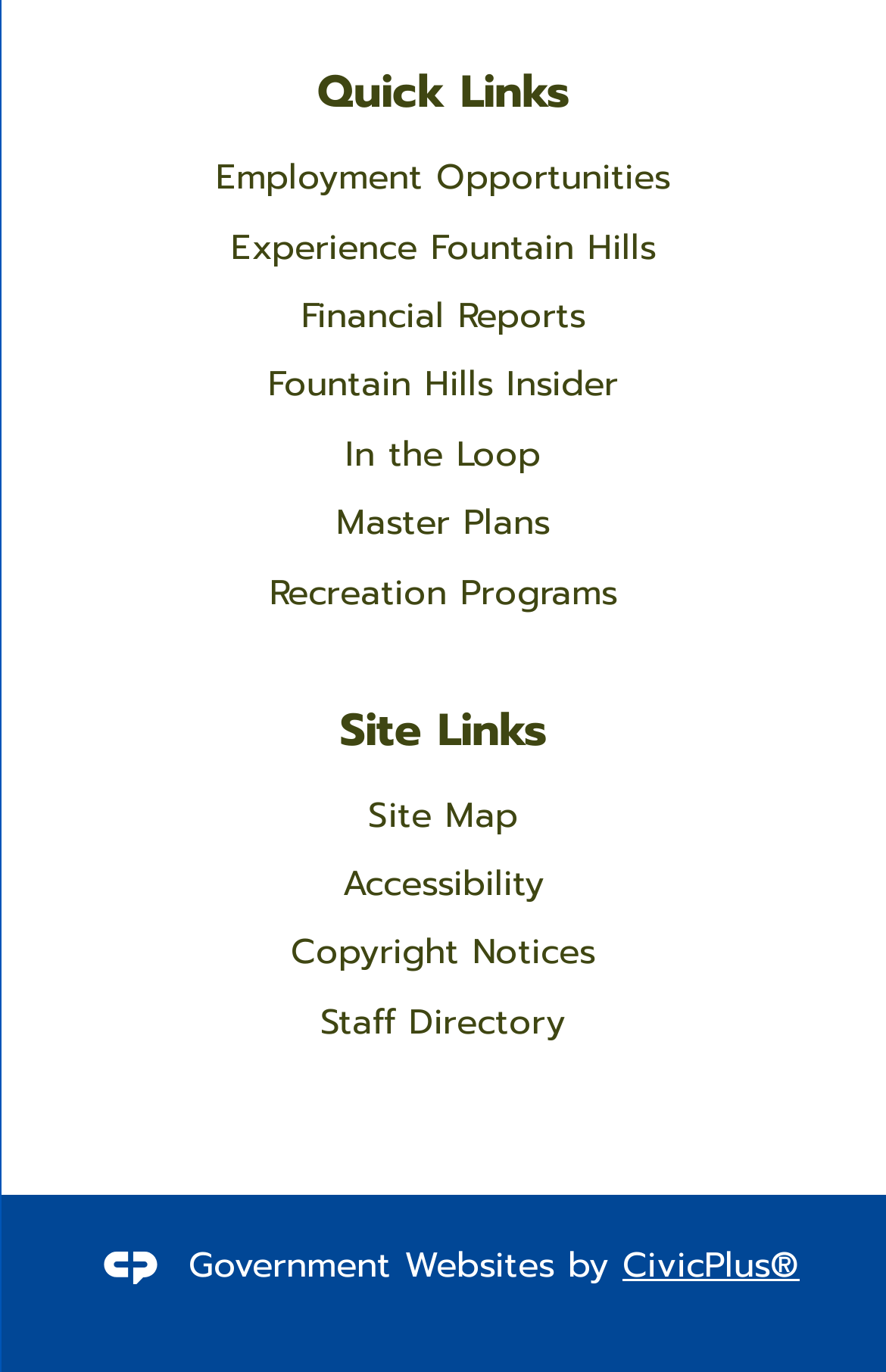How many links are under the 'Site Links' region?
Using the visual information, answer the question in a single word or phrase.

5